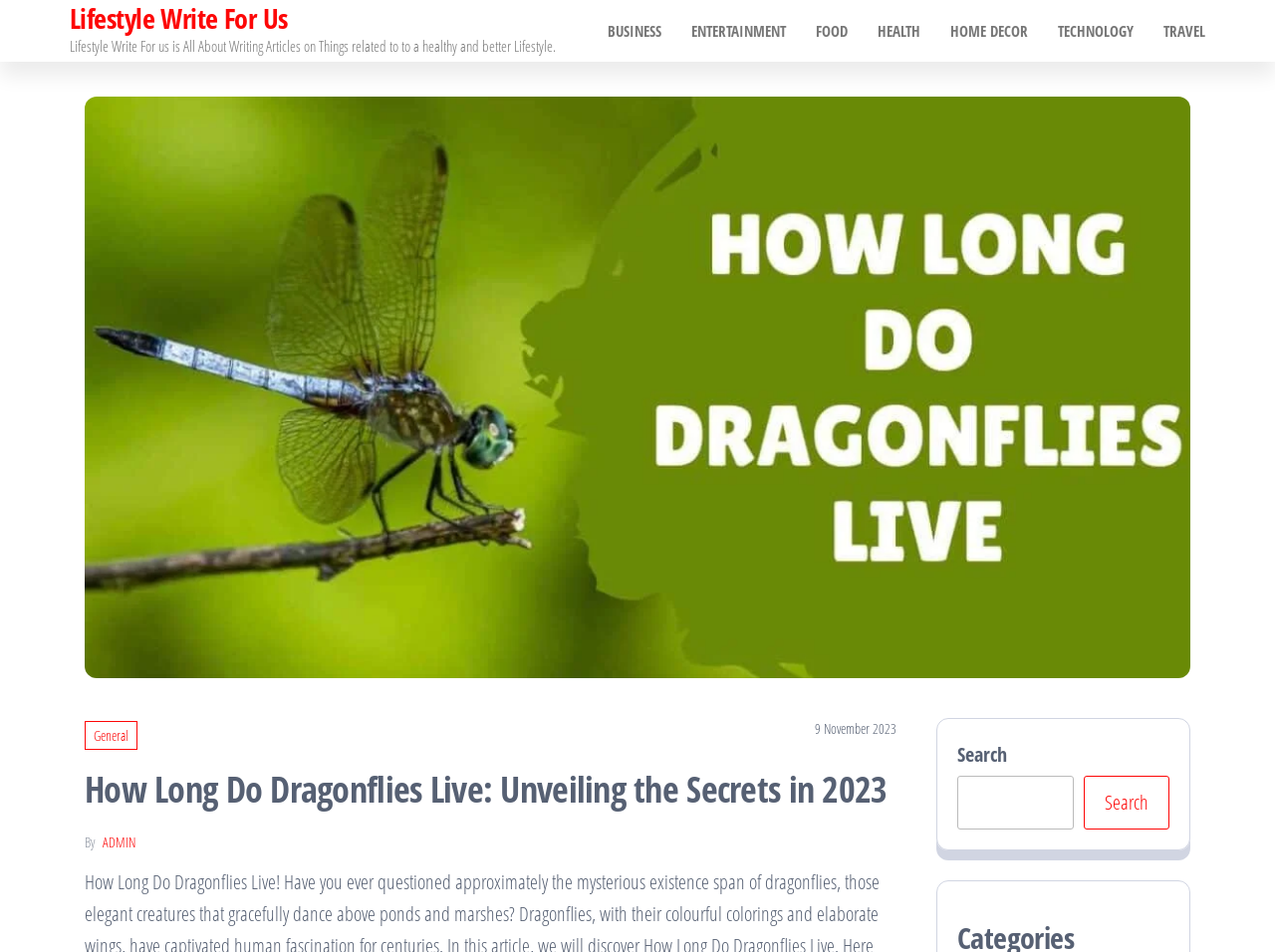Please find the bounding box coordinates of the clickable region needed to complete the following instruction: "Browse to the next card". The bounding box coordinates must consist of four float numbers between 0 and 1, i.e., [left, top, right, bottom].

None